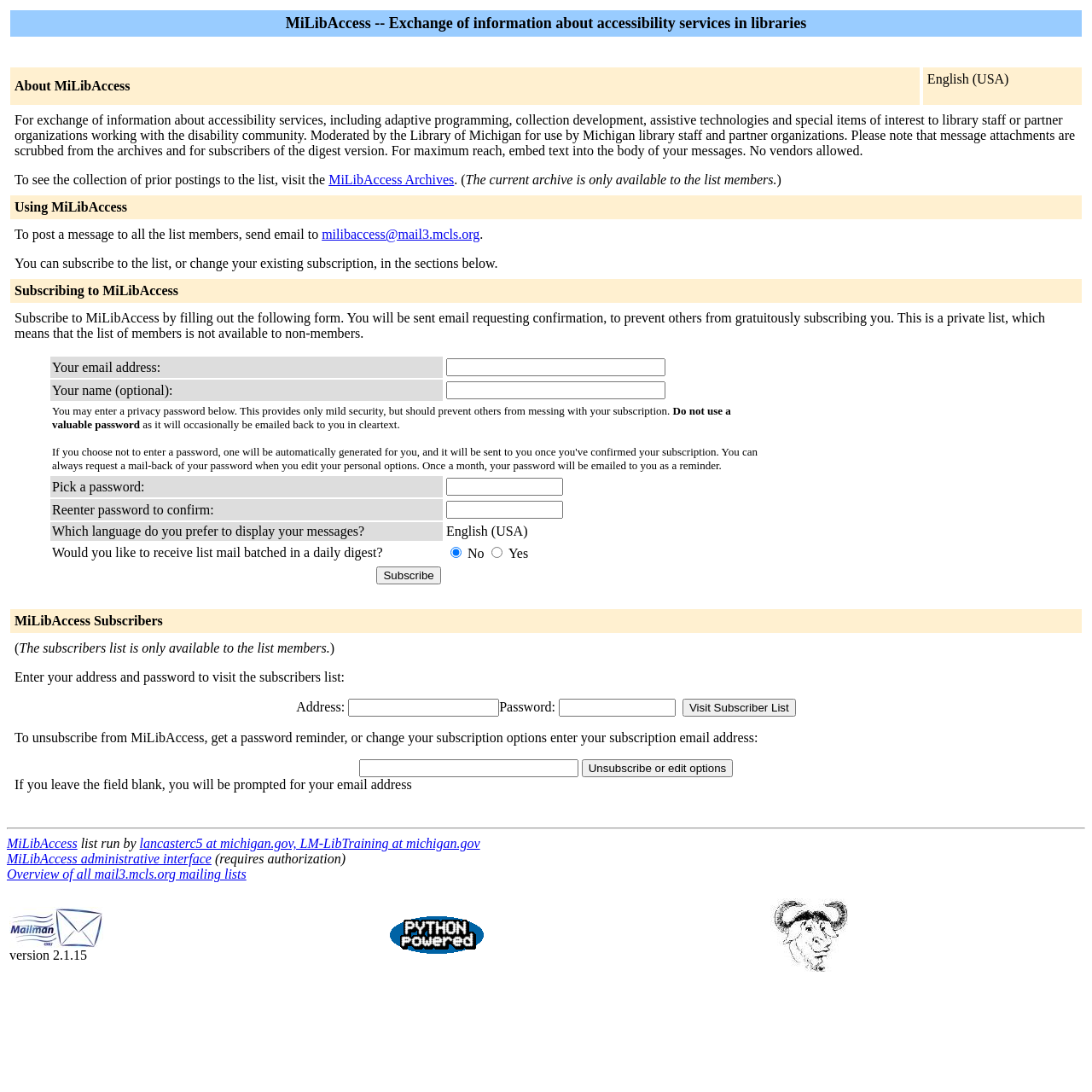Explain the webpage in detail, including its primary components.

The webpage is an information page for MiLibAccess, a platform for exchanging information about accessibility services in libraries. At the top, there is a table with a brief description of MiLibAccess and a link to the MiLibAccess Archives. Below this, there is a section titled "About MiLibAccess" with a brief introduction to the platform, followed by a section titled "Using MiLibAccess" with information on how to post a message to the list members.

The main content of the page is a subscription form to MiLibAccess, which includes fields for email address, name, and password. There are also options to select a language preference and to receive list mail in a daily digest. Below the form, there is a section for subscribers, with a link to visit the subscribers list, which is only available to list members.

Further down the page, there is a section for unsubscribing or editing subscription options, with a field to enter an email address and a button to unsubscribe or edit options. There is also a note stating that if the field is left blank, the user will be prompted for their email address.

At the bottom of the page, there are links to the MiLibAccess administrative interface, an overview of all mail3.mcls.org mailing lists, and a note stating that the page is delivered by Mailman version 2.1.15 and is Python Powered. There are also two images, one for Delivered by Mailman and one for Python Powered.